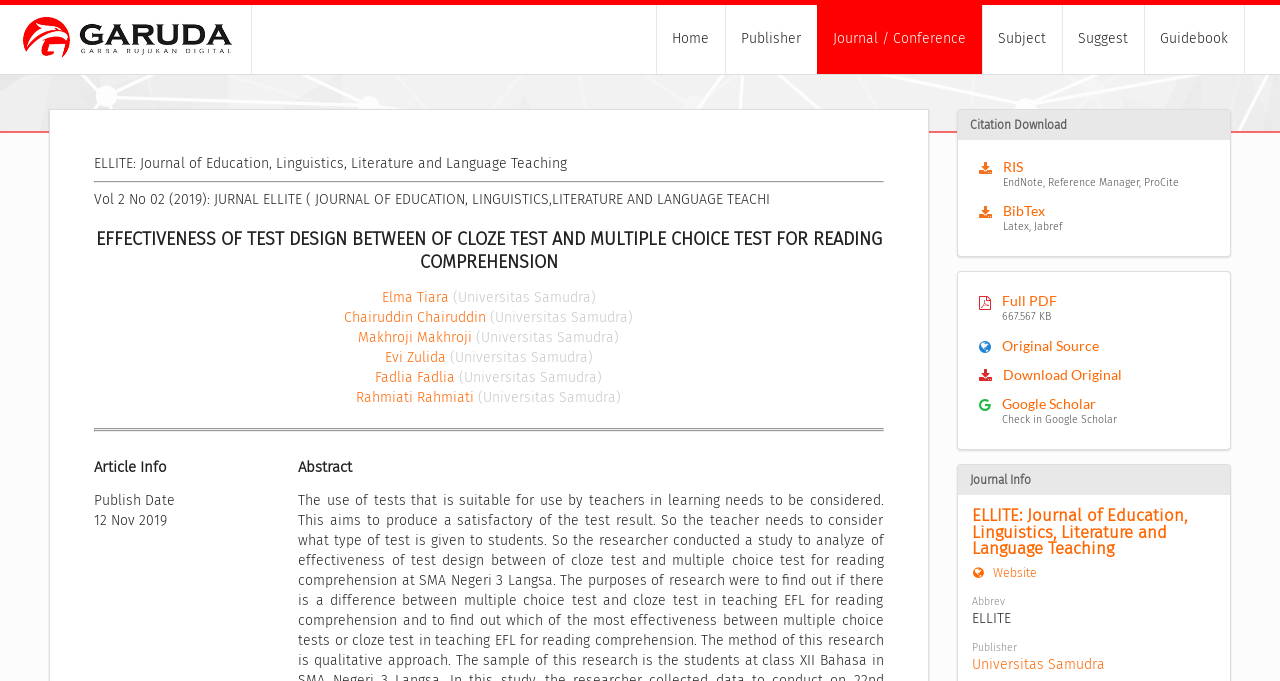Indicate the bounding box coordinates of the element that must be clicked to execute the instruction: "View the article by Elma Tiara". The coordinates should be given as four float numbers between 0 and 1, i.e., [left, top, right, bottom].

[0.298, 0.424, 0.351, 0.449]